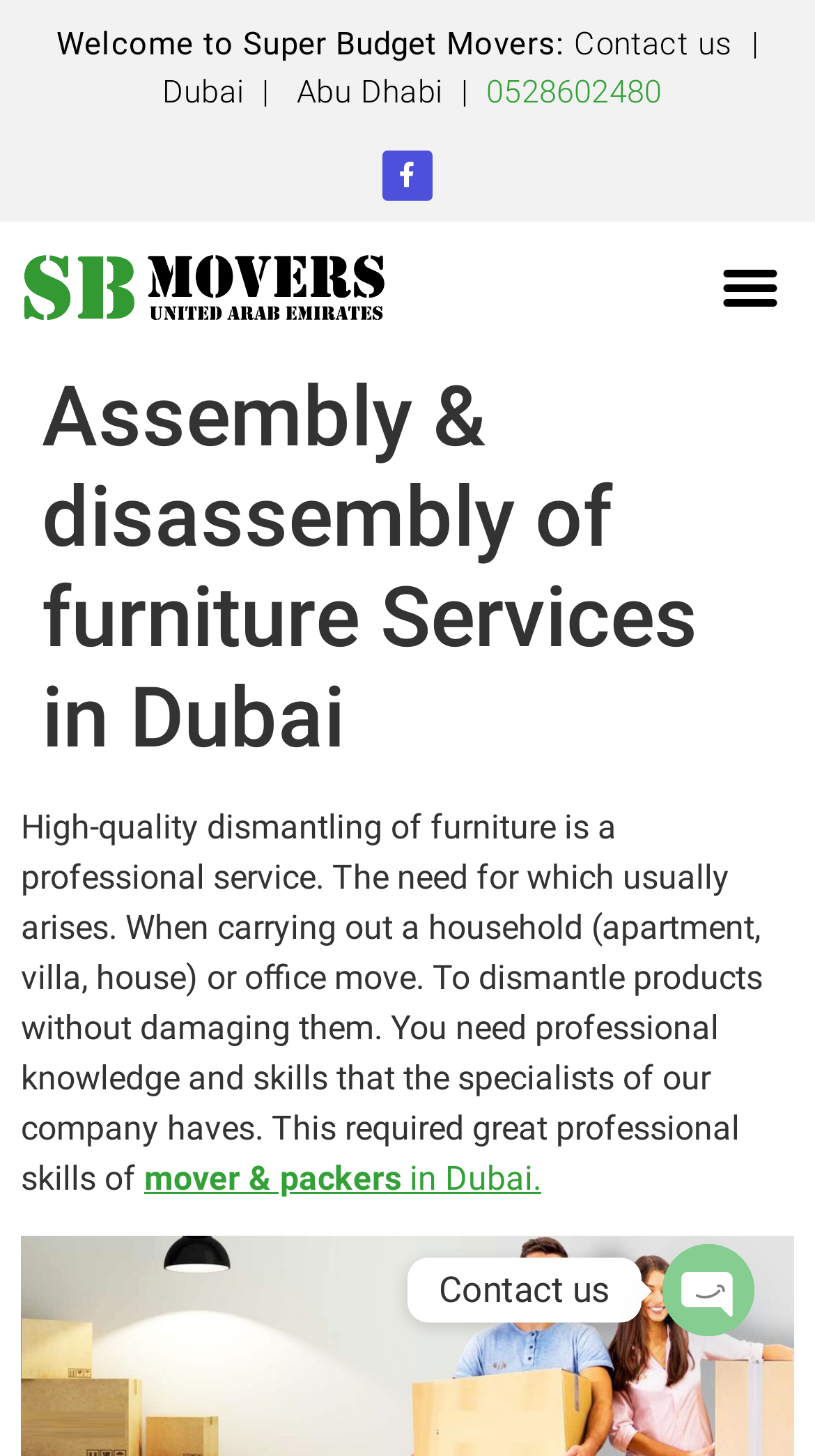Could you provide the bounding box coordinates for the portion of the screen to click to complete this instruction: "Open the menu"?

[0.867, 0.167, 0.974, 0.227]